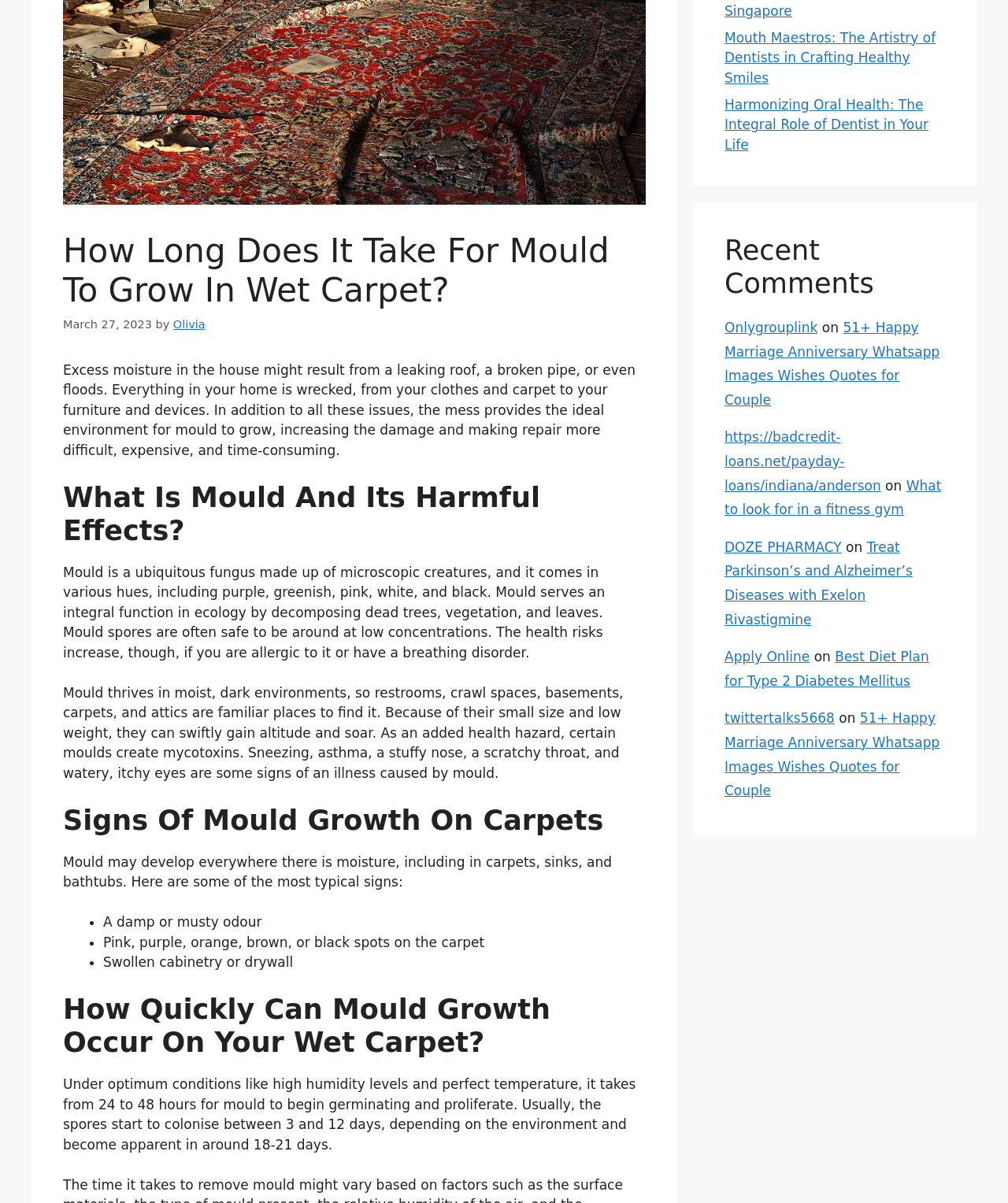Identify the bounding box of the HTML element described as: "https://badcredit-loans.net/payday-loans/indiana/anderson".

[0.719, 0.357, 0.874, 0.41]